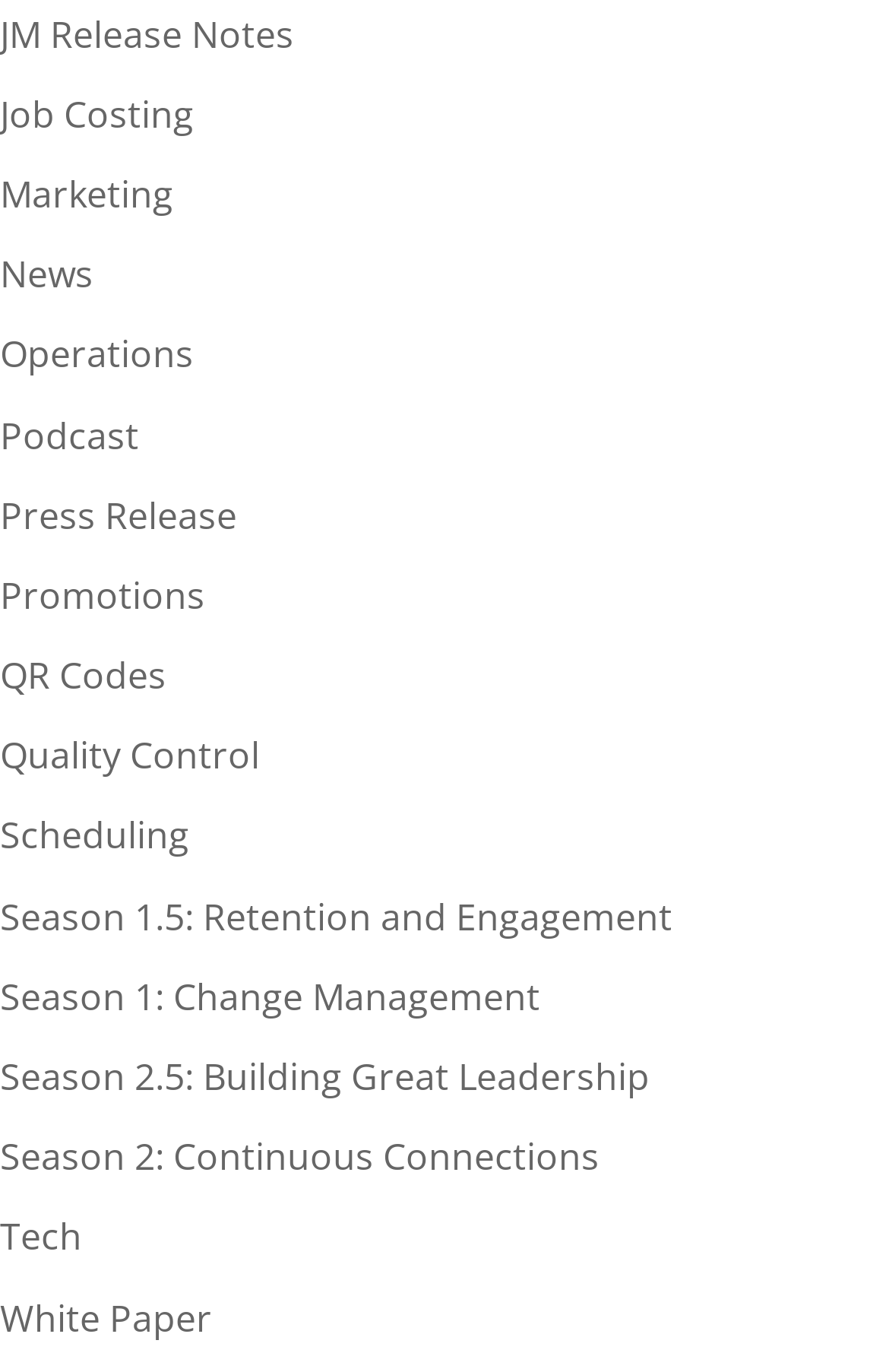Are there any links related to job costing?
Please provide a single word or phrase as your answer based on the image.

Yes